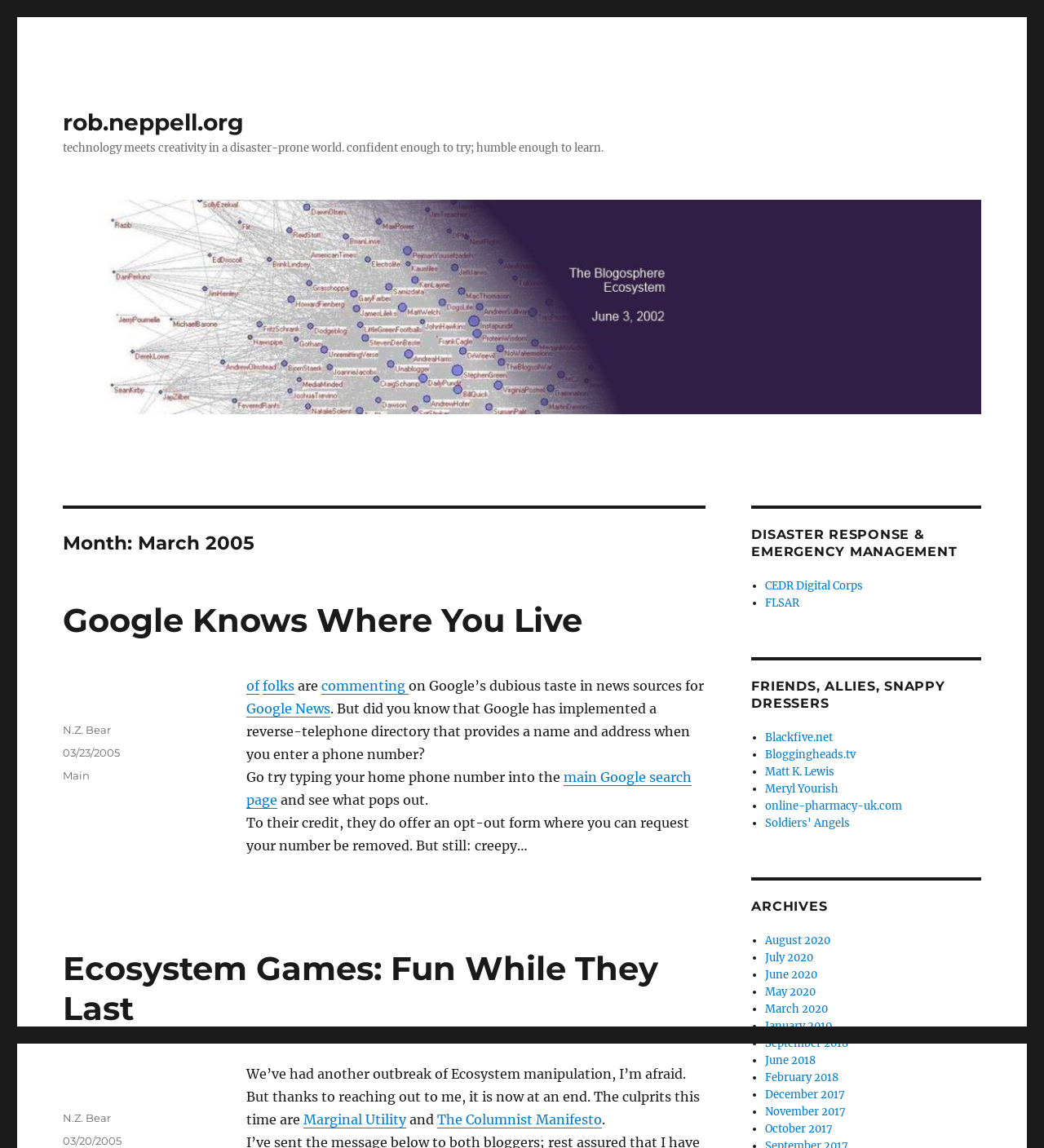Can you specify the bounding box coordinates of the area that needs to be clicked to fulfill the following instruction: "Sign-up for Free Weekly E-Newsletter"?

None